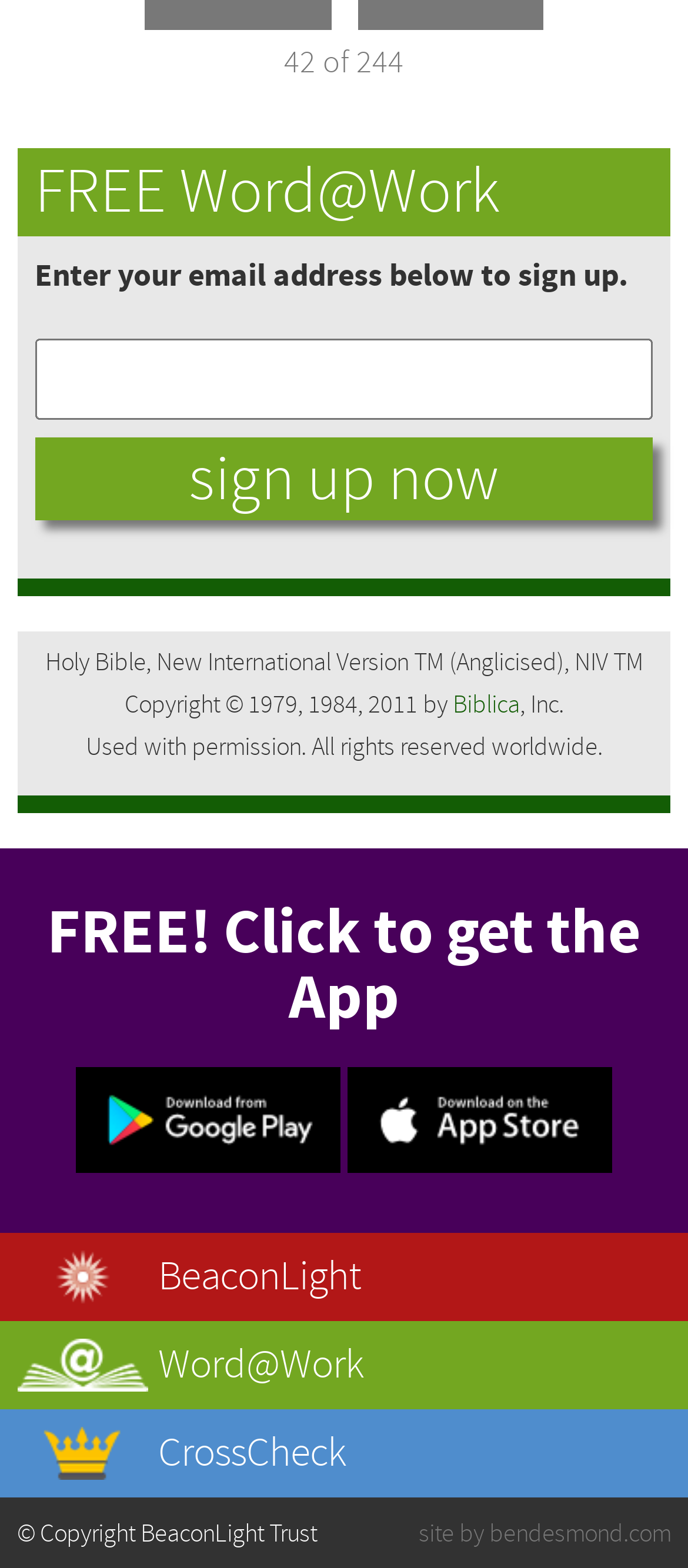Given the webpage screenshot and the description, determine the bounding box coordinates (top-left x, top-left y, bottom-right x, bottom-right y) that define the location of the UI element matching this description: Biblica

[0.658, 0.439, 0.755, 0.459]